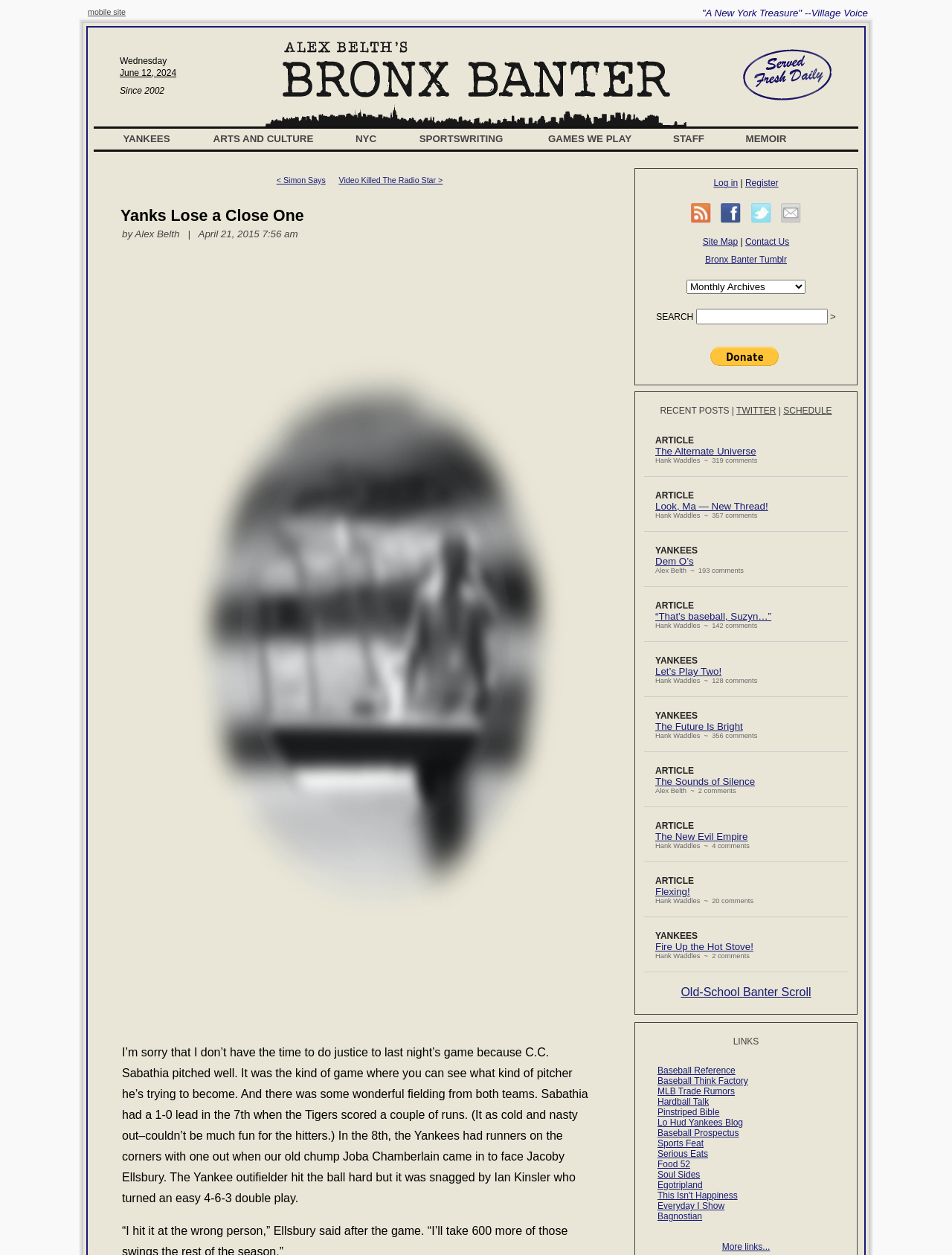What is the name of the sports team mentioned? Observe the screenshot and provide a one-word or short phrase answer.

Yankees